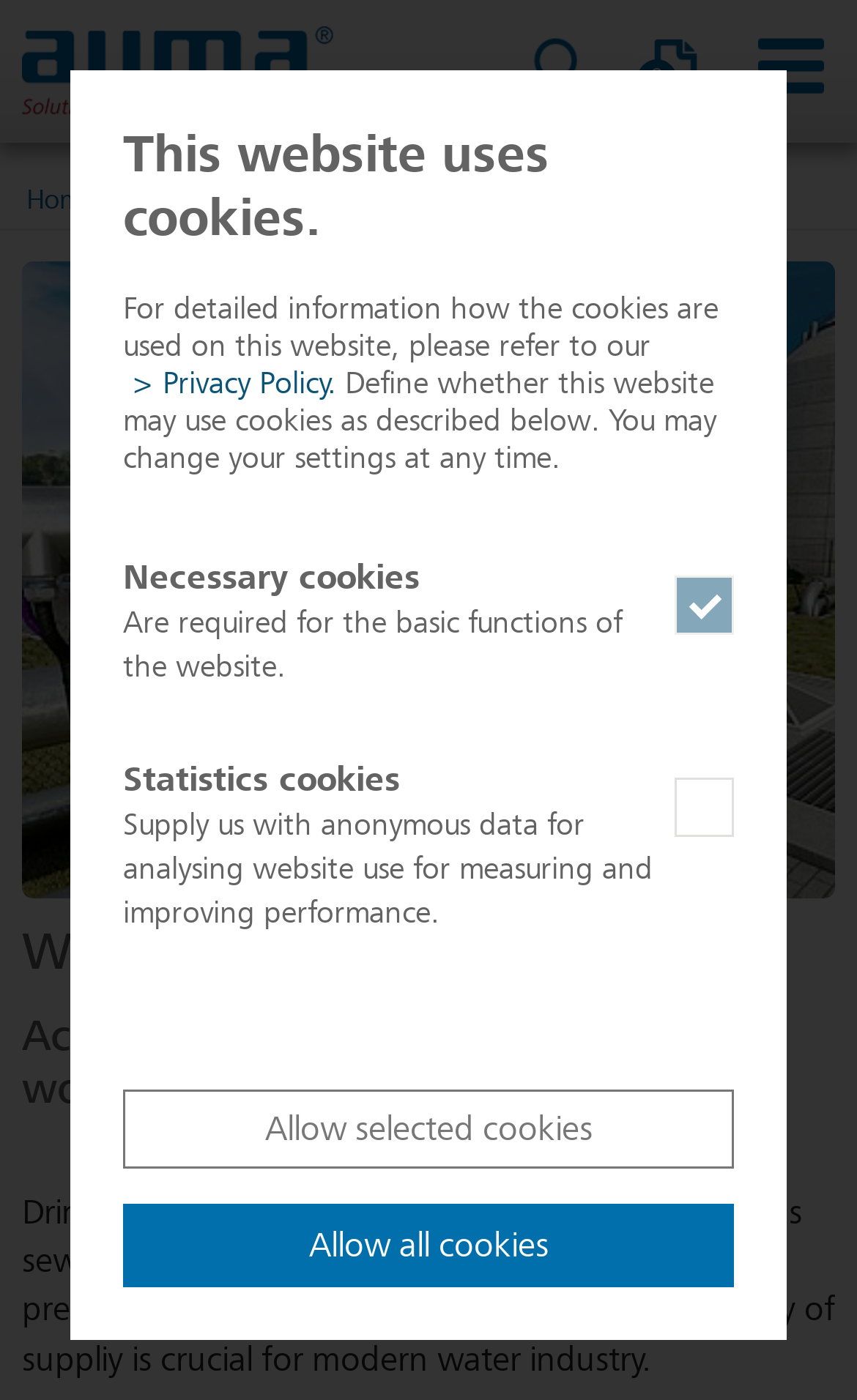Find and indicate the bounding box coordinates of the region you should select to follow the given instruction: "Click the 'Search' link".

[0.603, 0.024, 0.679, 0.071]